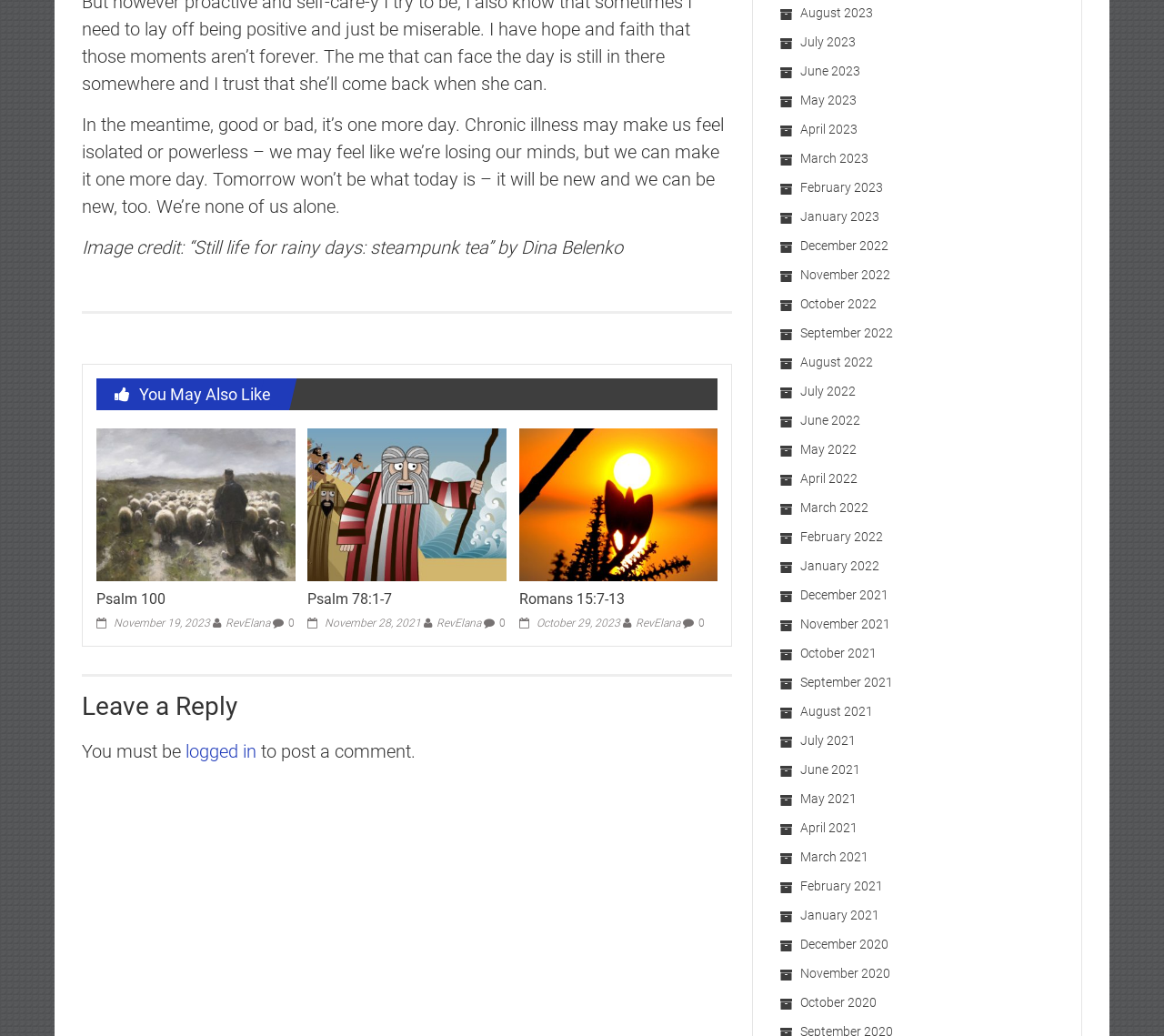What is the theme of the image credit?
Respond to the question with a well-detailed and thorough answer.

The image credit is '“Still life for rainy days: steampunk tea” by Dina Belenko', which suggests that the image is related to steampunk tea.